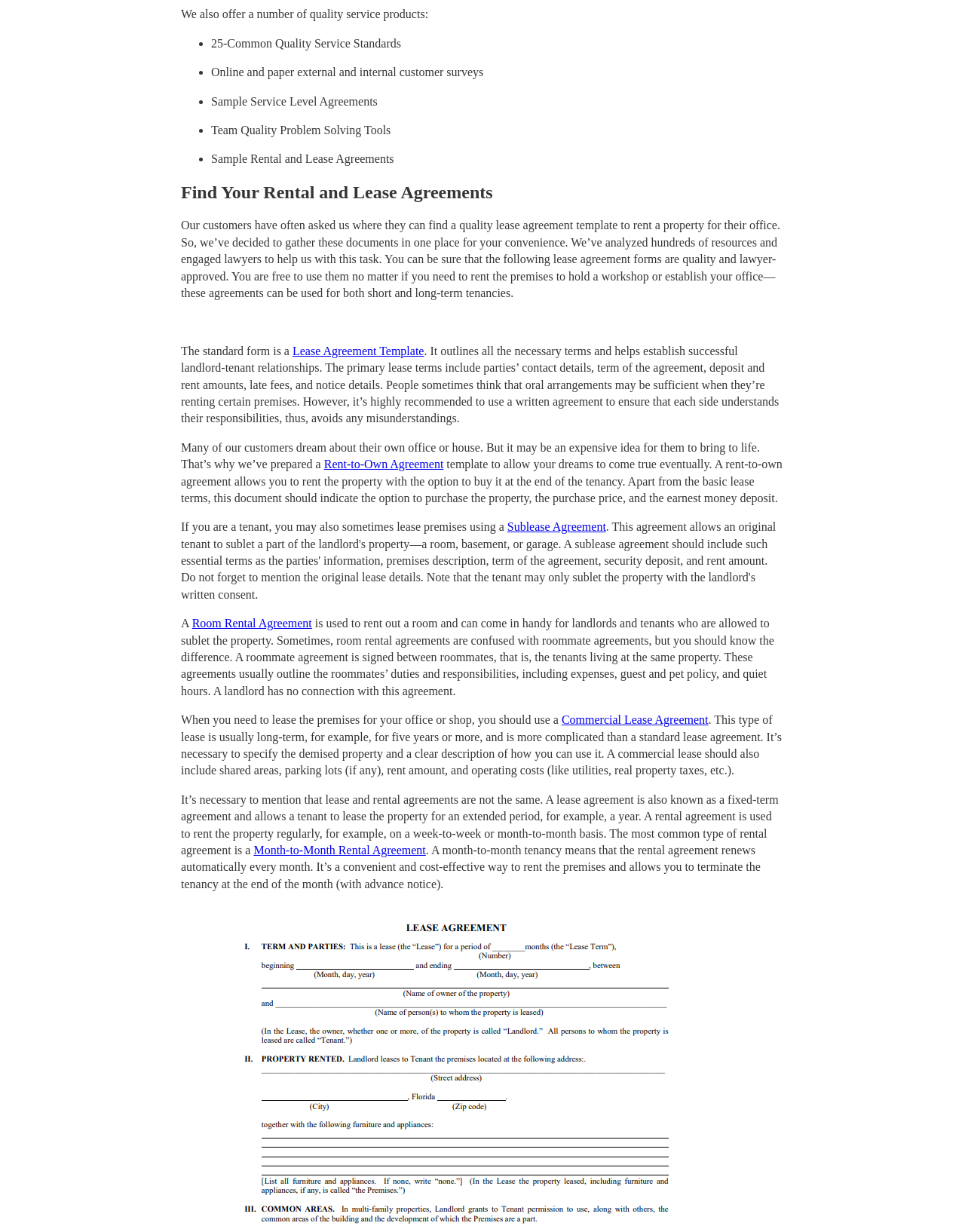Identify the bounding box coordinates for the UI element described as follows: "Month-to-Month Rental Agreement". Ensure the coordinates are four float numbers between 0 and 1, formatted as [left, top, right, bottom].

[0.263, 0.685, 0.441, 0.695]